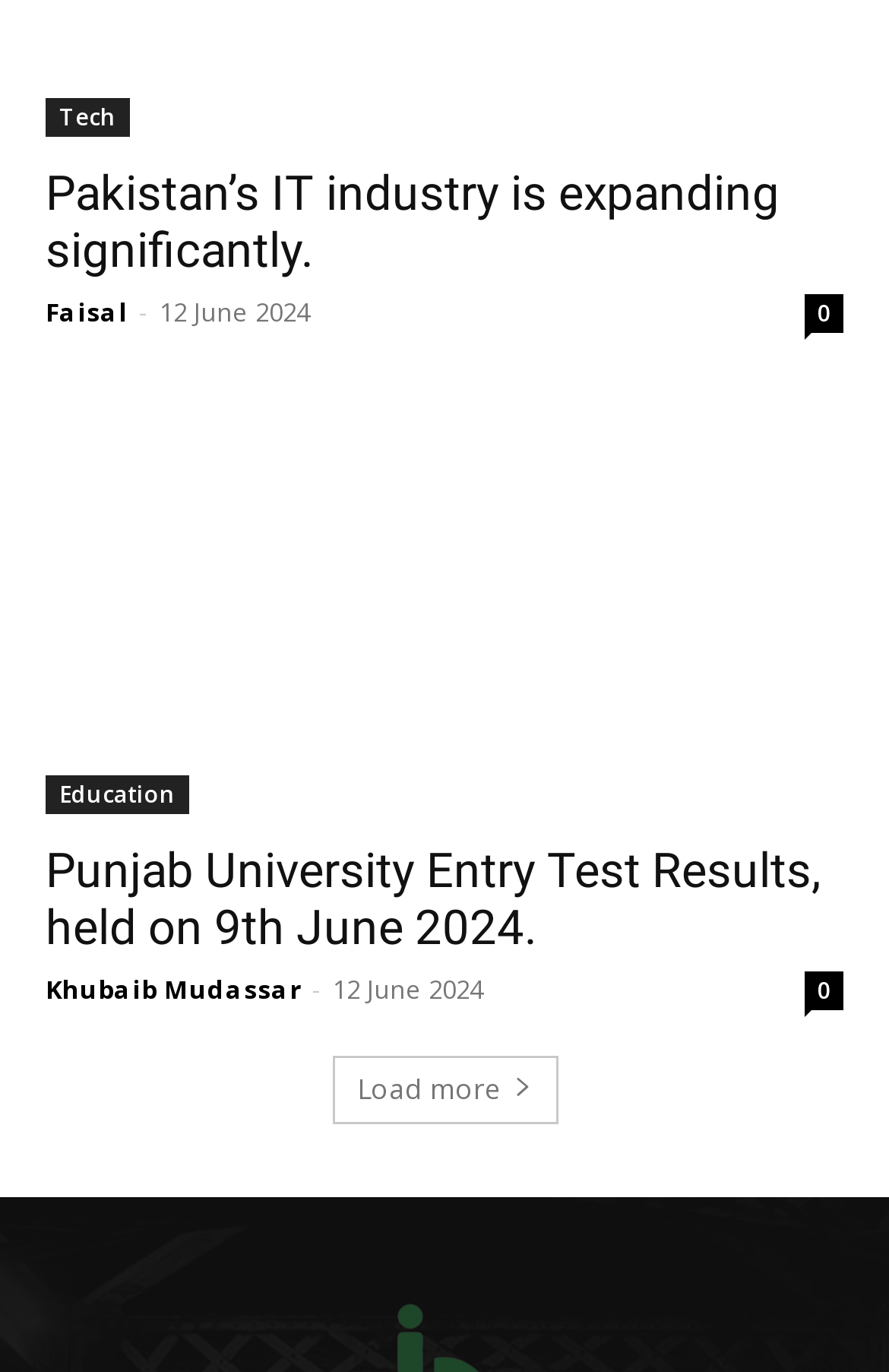What is the topic of the first link?
From the details in the image, answer the question comprehensively.

The first link on the webpage has the text 'Tech', which suggests that it is related to technology.